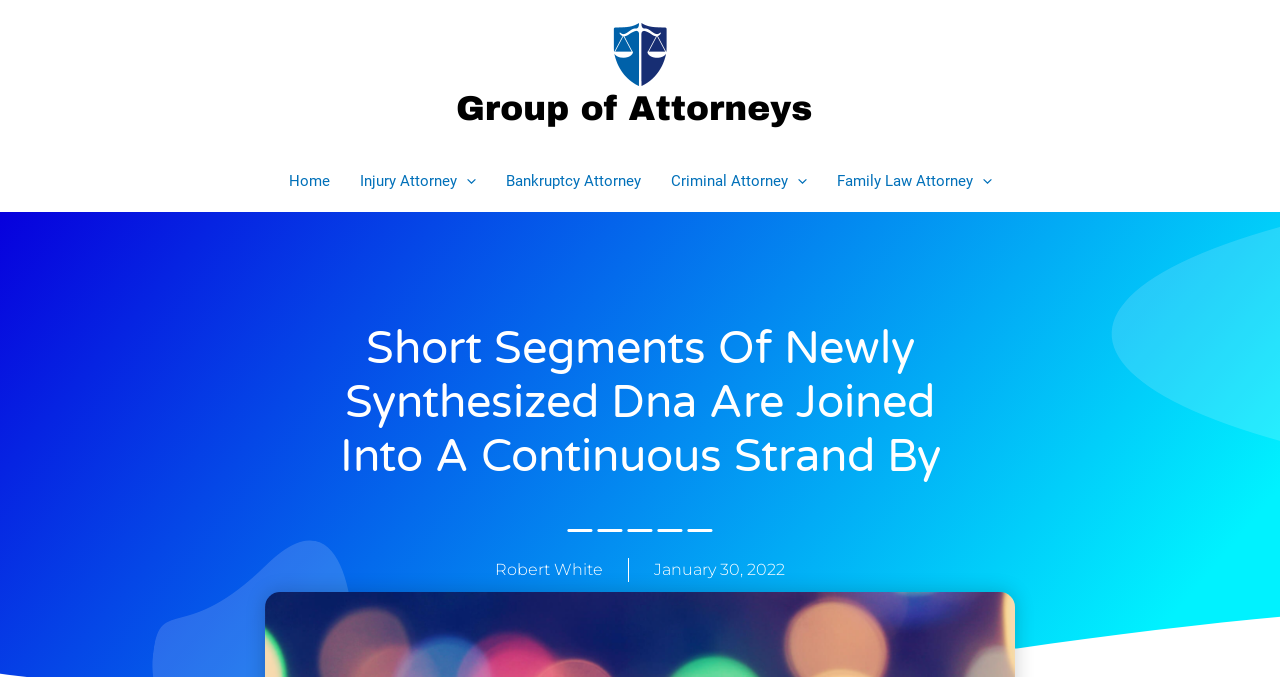Please determine the bounding box coordinates of the element to click in order to execute the following instruction: "Check the date of the article". The coordinates should be four float numbers between 0 and 1, specified as [left, top, right, bottom].

[0.511, 0.824, 0.613, 0.86]